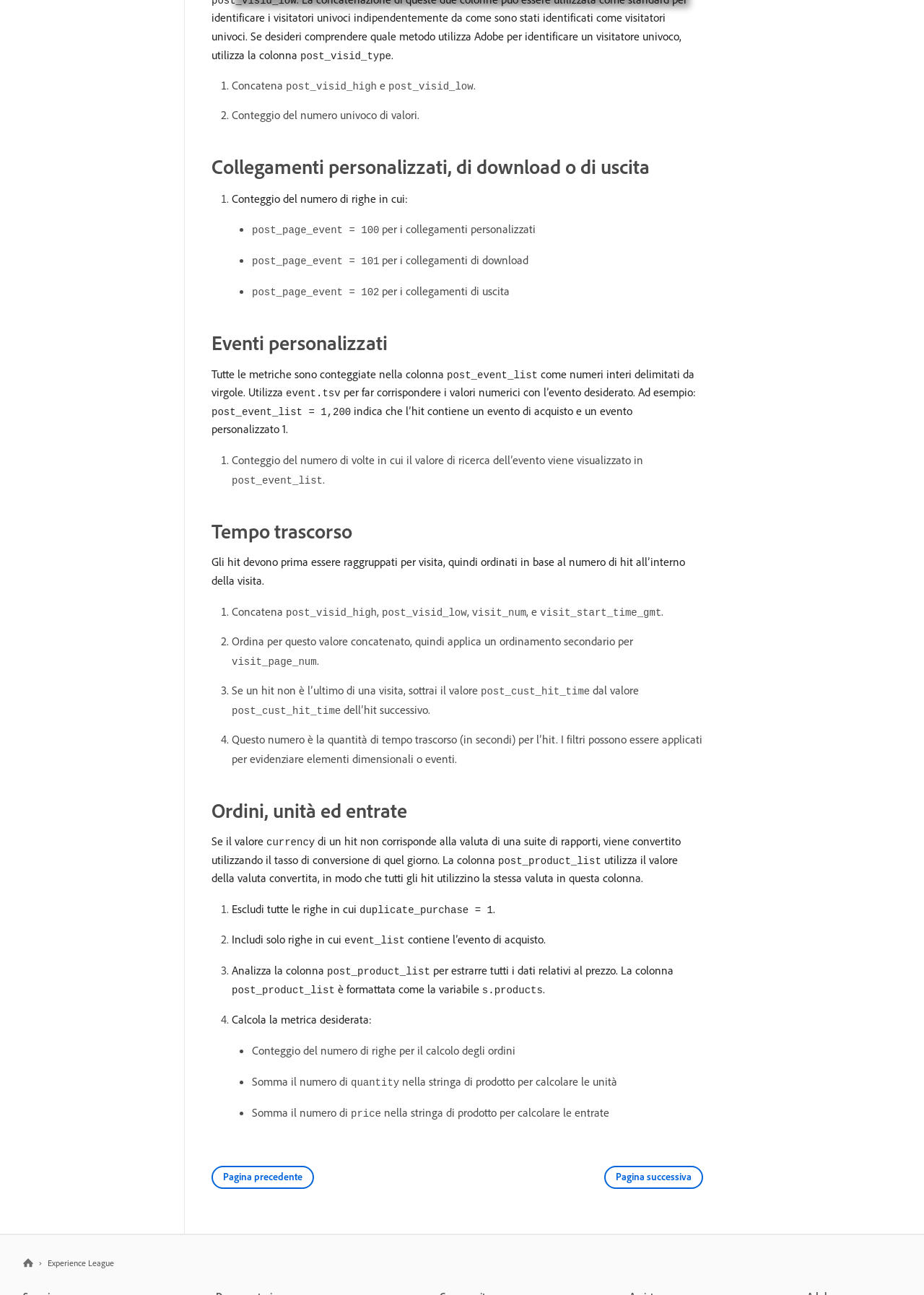Determine the bounding box coordinates of the UI element described by: "Pagina successiva".

[0.654, 0.9, 0.761, 0.918]